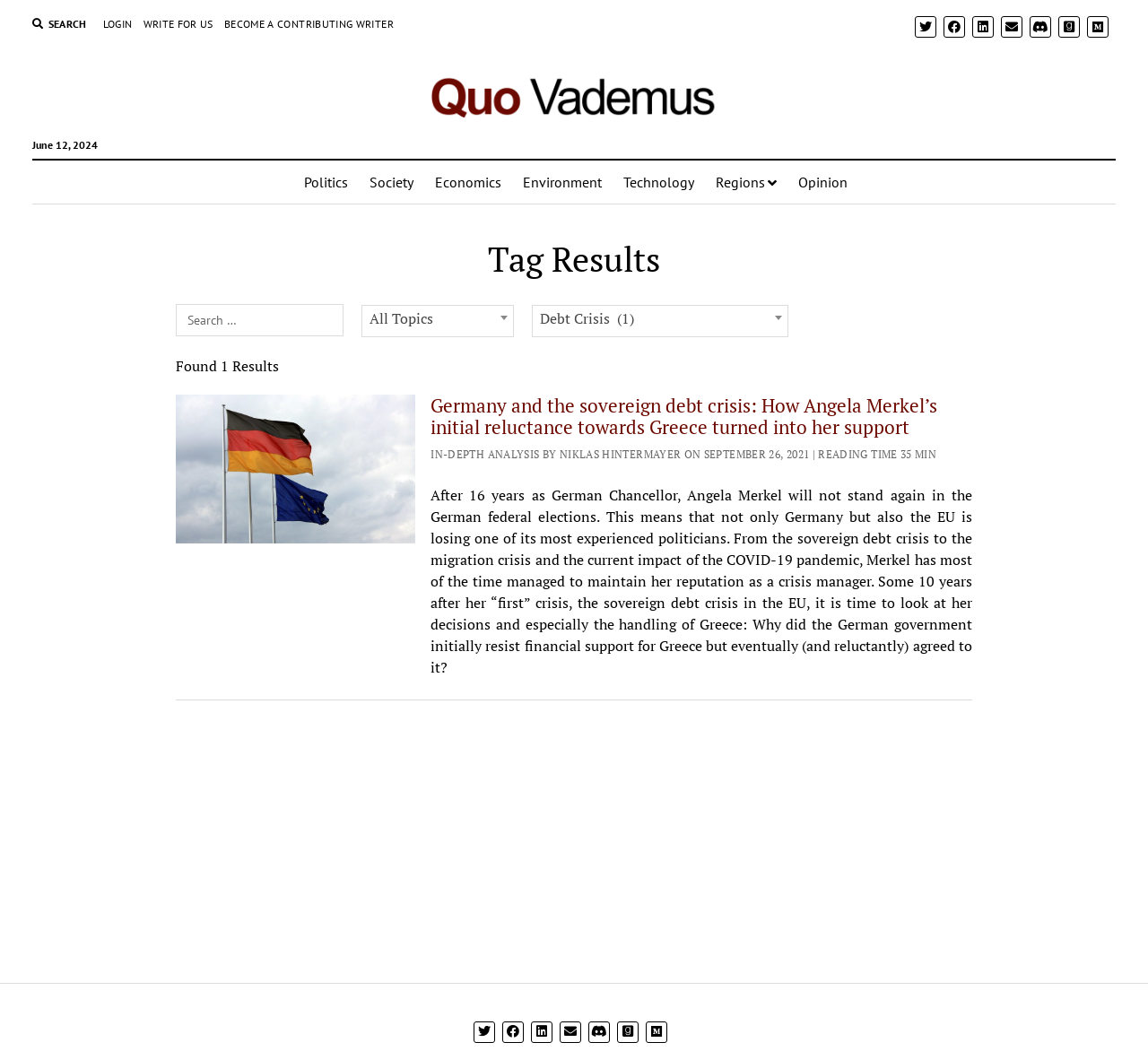What is the website's name?
Please answer the question with a detailed and comprehensive explanation.

The website's name can be found in the top-left corner of the webpage, where it is displayed as a link with the text 'Quo Vademus'.